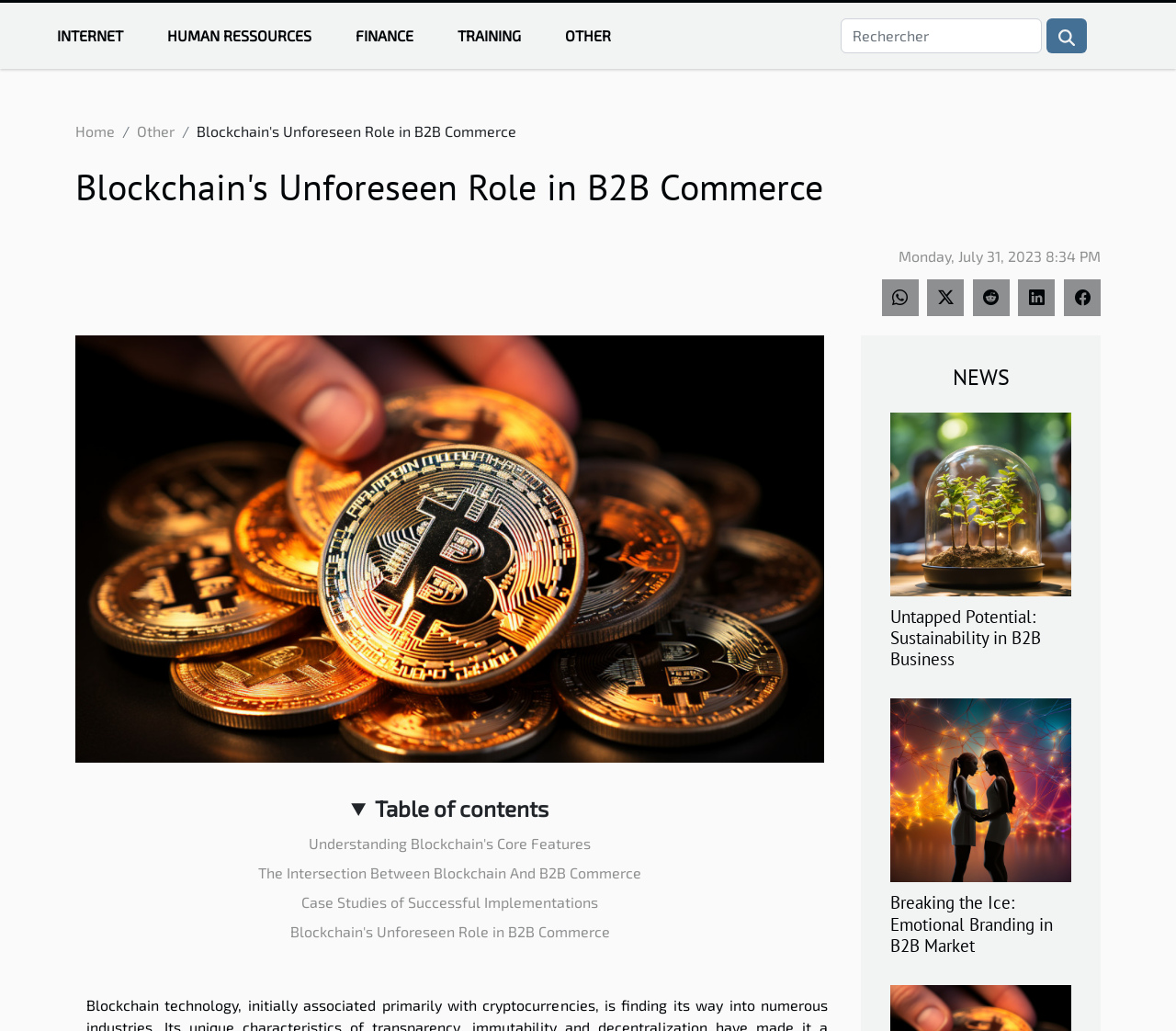What is the topic of the article 'Untapped Potential: Sustainability in B2B Business'?
Can you provide a detailed and comprehensive answer to the question?

The article 'Untapped Potential: Sustainability in B2B Business' is about sustainability in B2B business, which can be inferred from its title.